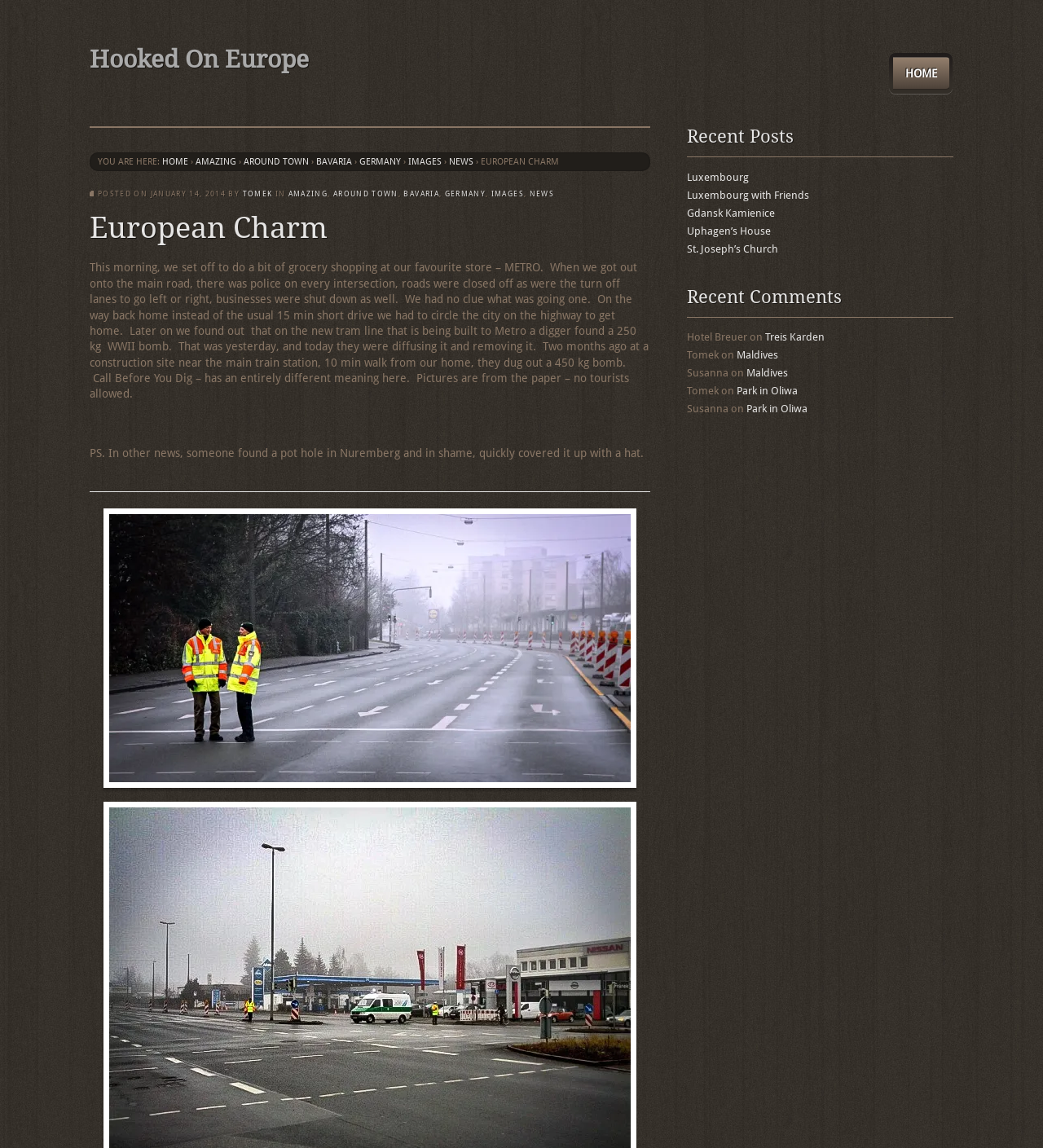Locate the bounding box coordinates of the item that should be clicked to fulfill the instruction: "view Luxembourg post".

[0.659, 0.149, 0.718, 0.159]